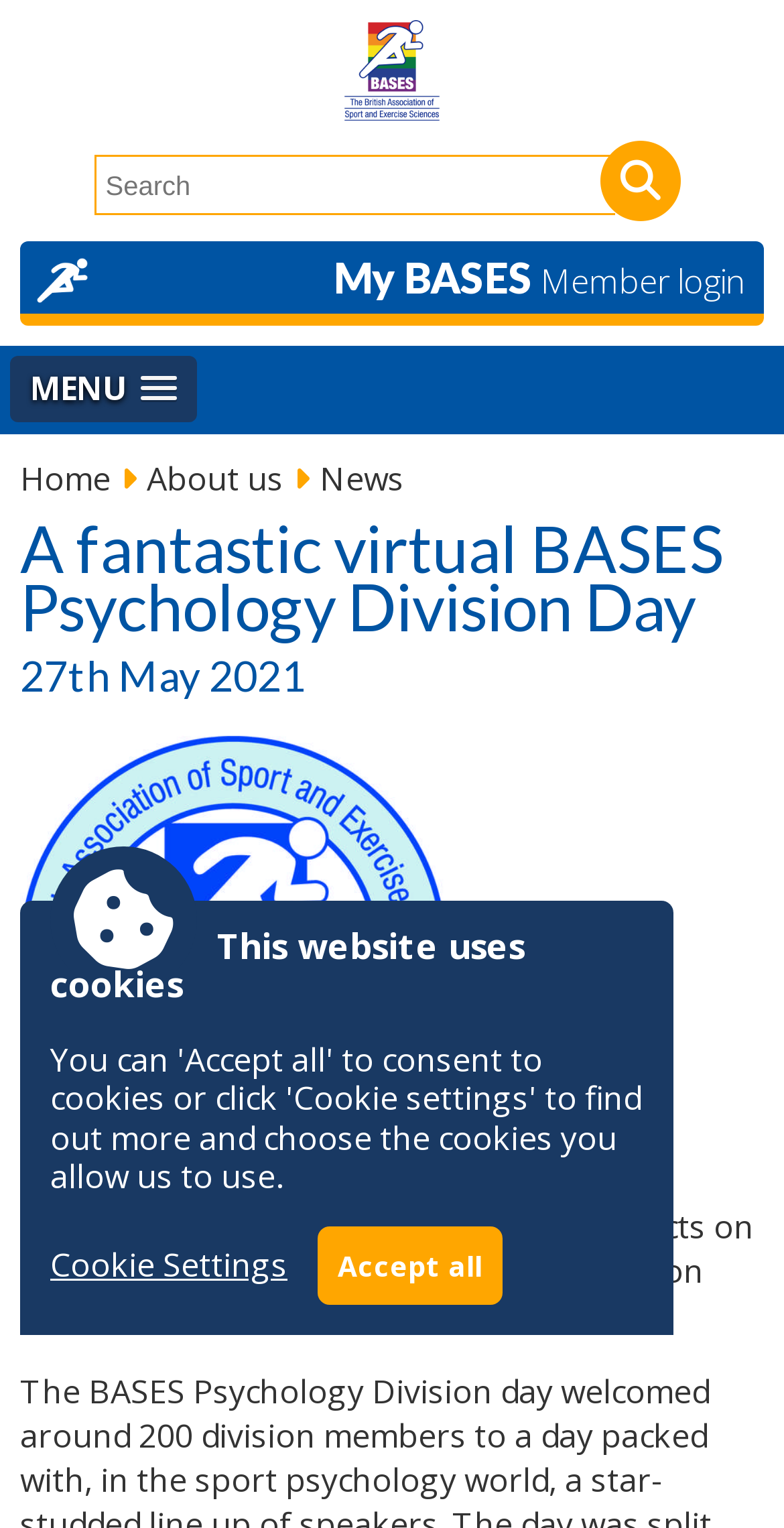What is the main title displayed on this webpage?

A fantastic virtual BASES Psychology Division Day